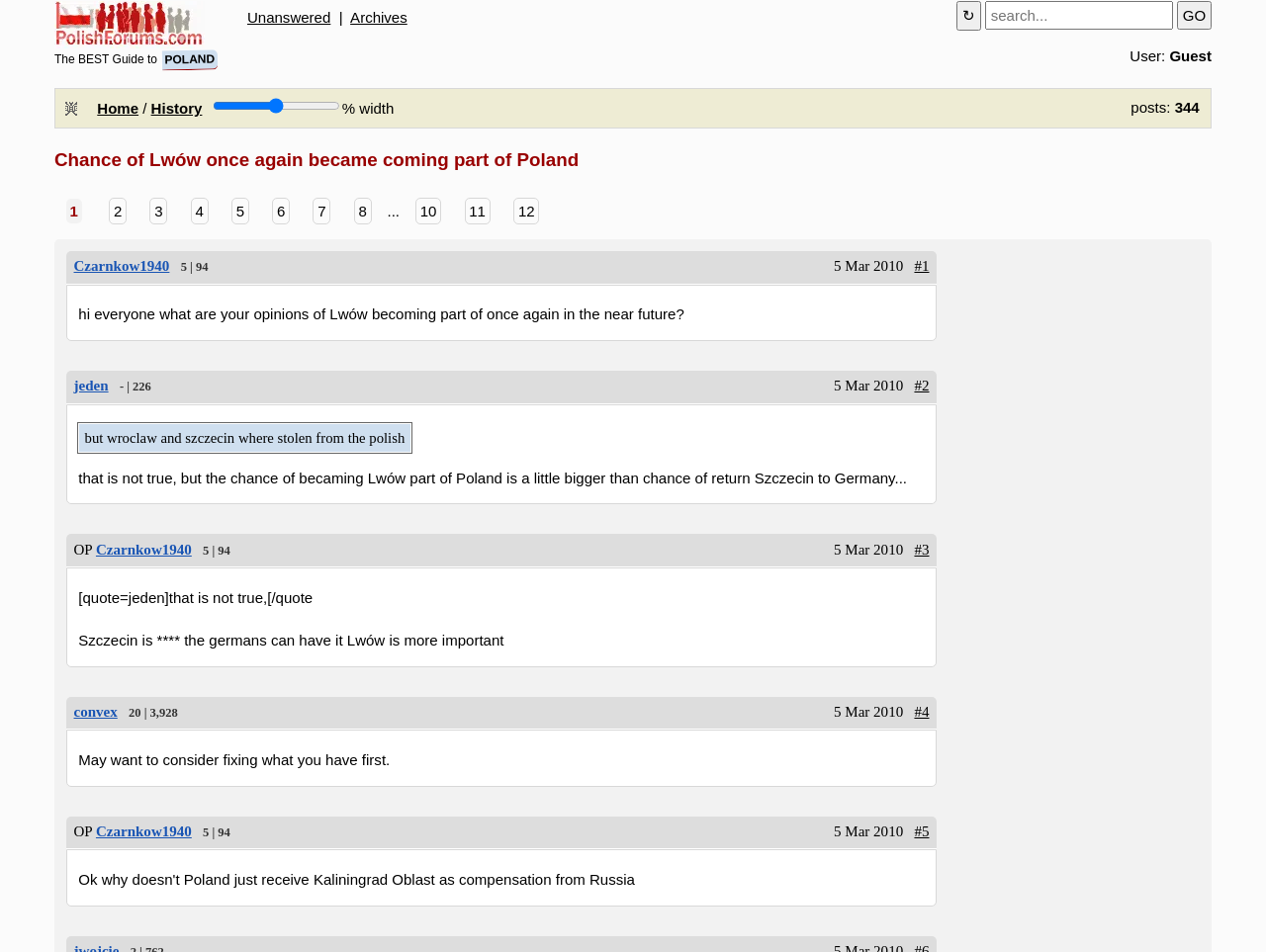Identify the bounding box coordinates for the region to click in order to carry out this instruction: "Click on the 'Home' link". Provide the coordinates using four float numbers between 0 and 1, formatted as [left, top, right, bottom].

[0.077, 0.105, 0.109, 0.123]